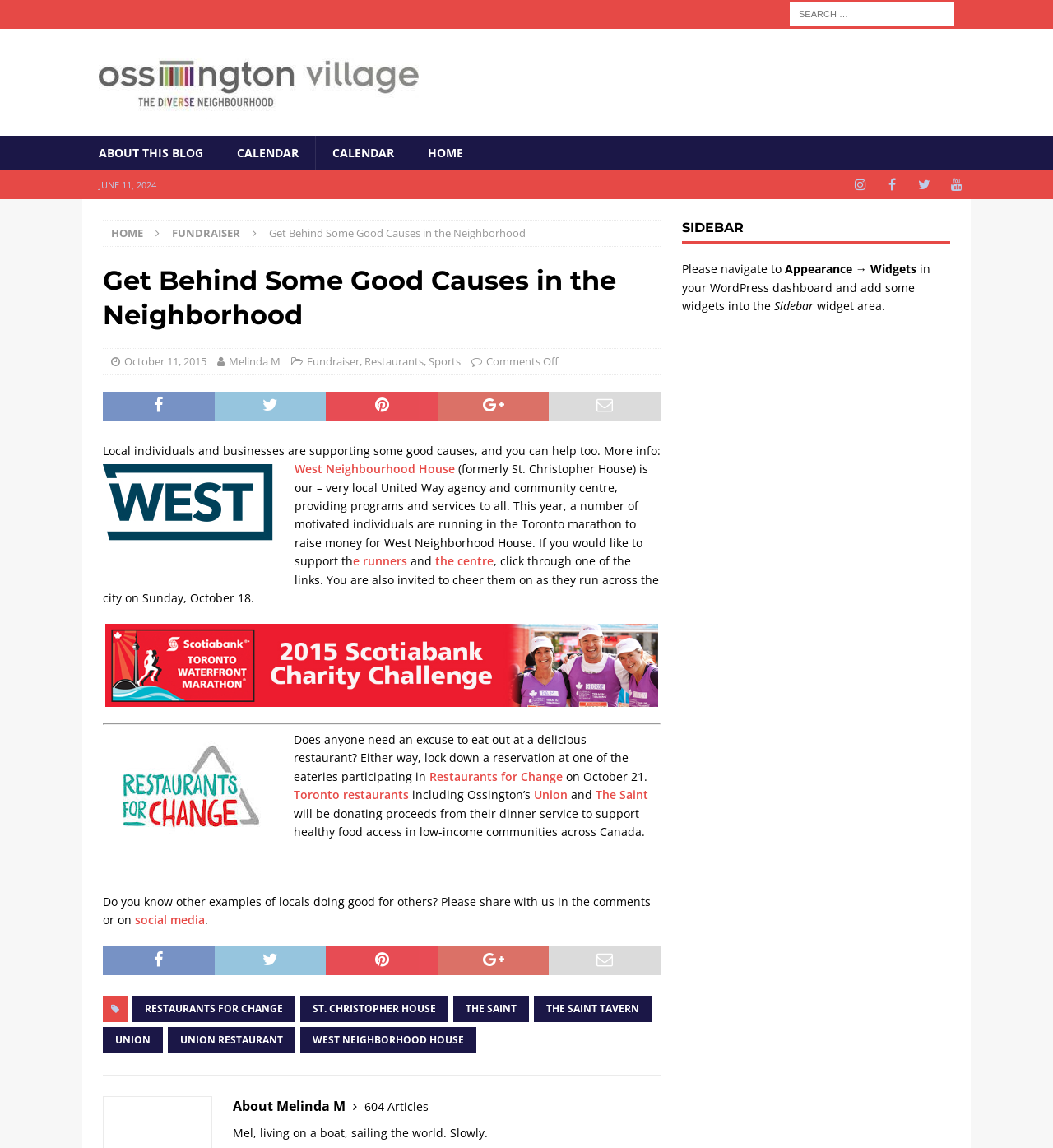Please give a short response to the question using one word or a phrase:
What is the name of the community centre?

West Neighborhood House